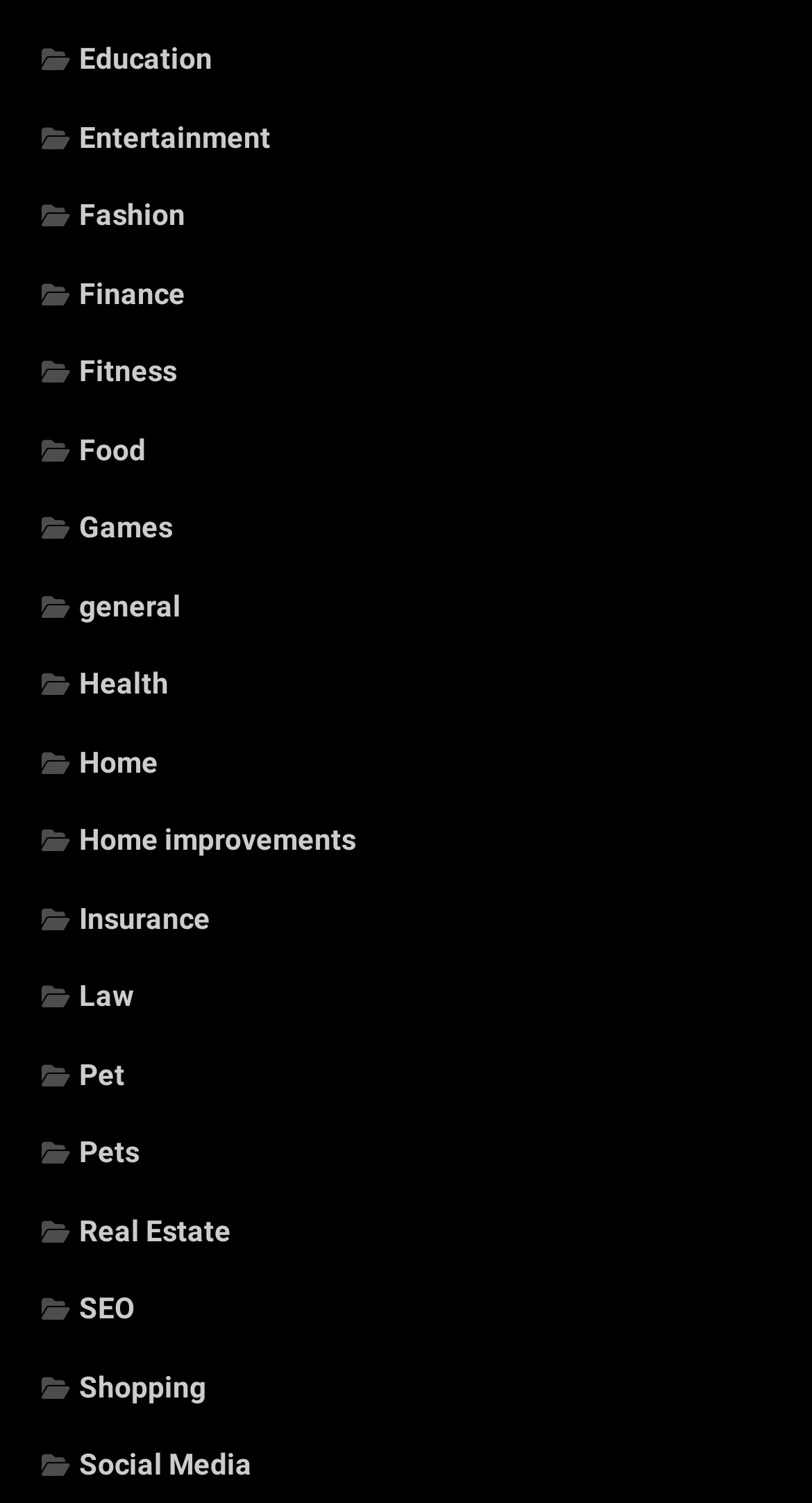Identify the bounding box coordinates for the UI element described as follows: Social Media. Use the format (top-left x, top-left y, bottom-right x, bottom-right y) and ensure all values are floating point numbers between 0 and 1.

[0.051, 0.963, 0.31, 0.985]